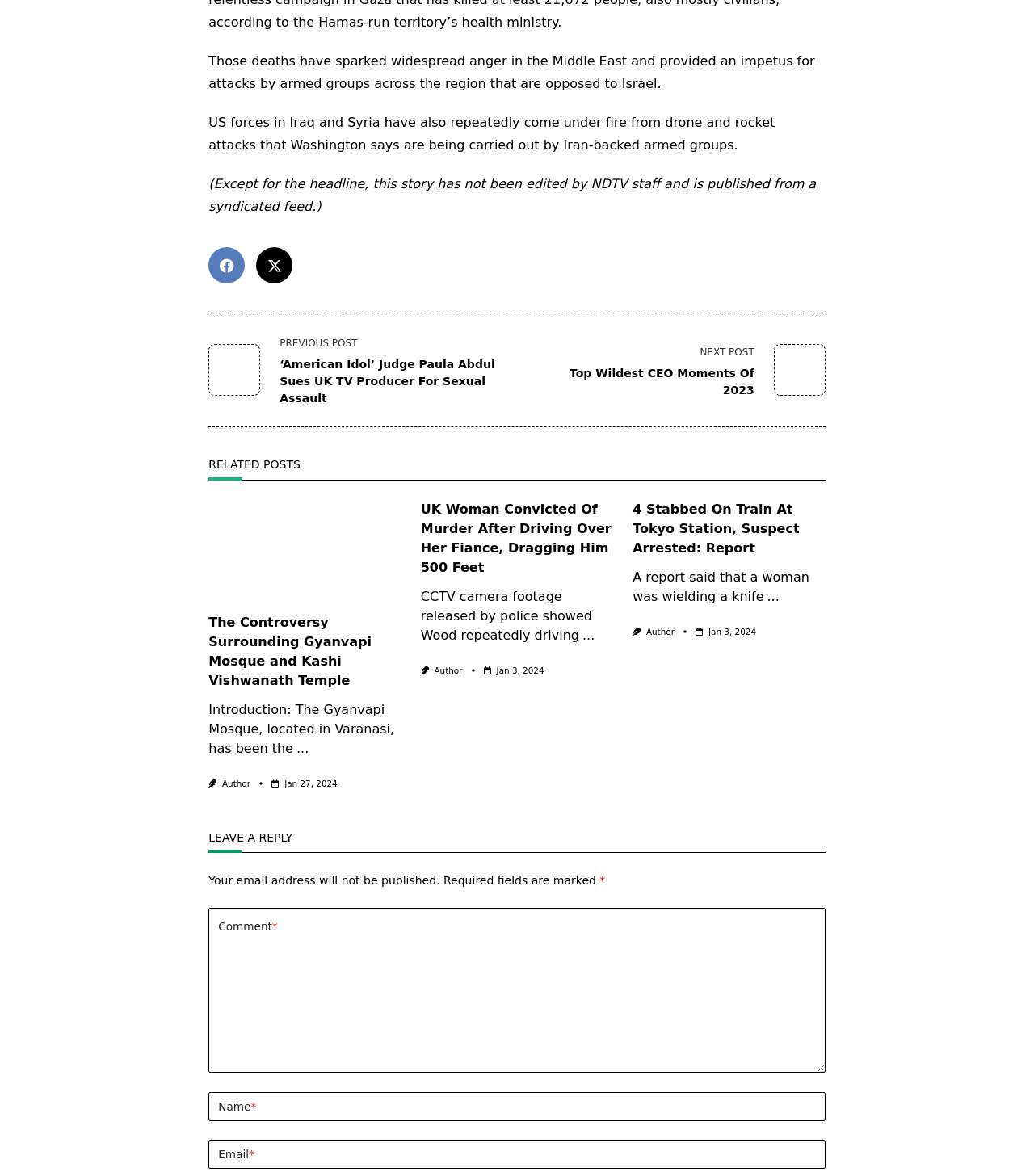Locate the bounding box coordinates of the clickable area needed to fulfill the instruction: "Click on the next post link".

[0.5, 0.29, 0.798, 0.339]